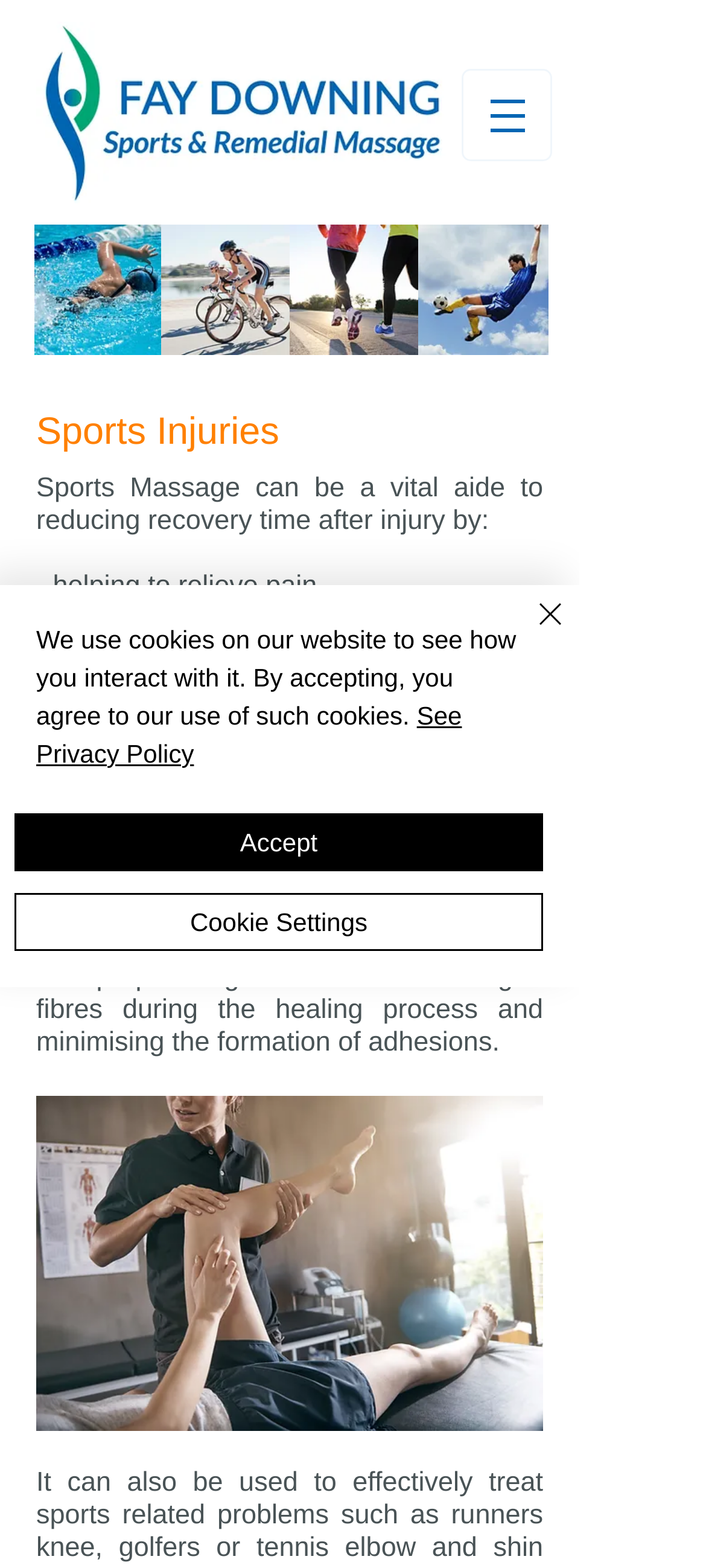What is the benefit of promoting collagen fibre alignment?
Using the image, provide a concise answer in one word or a short phrase.

Minimising adhesions